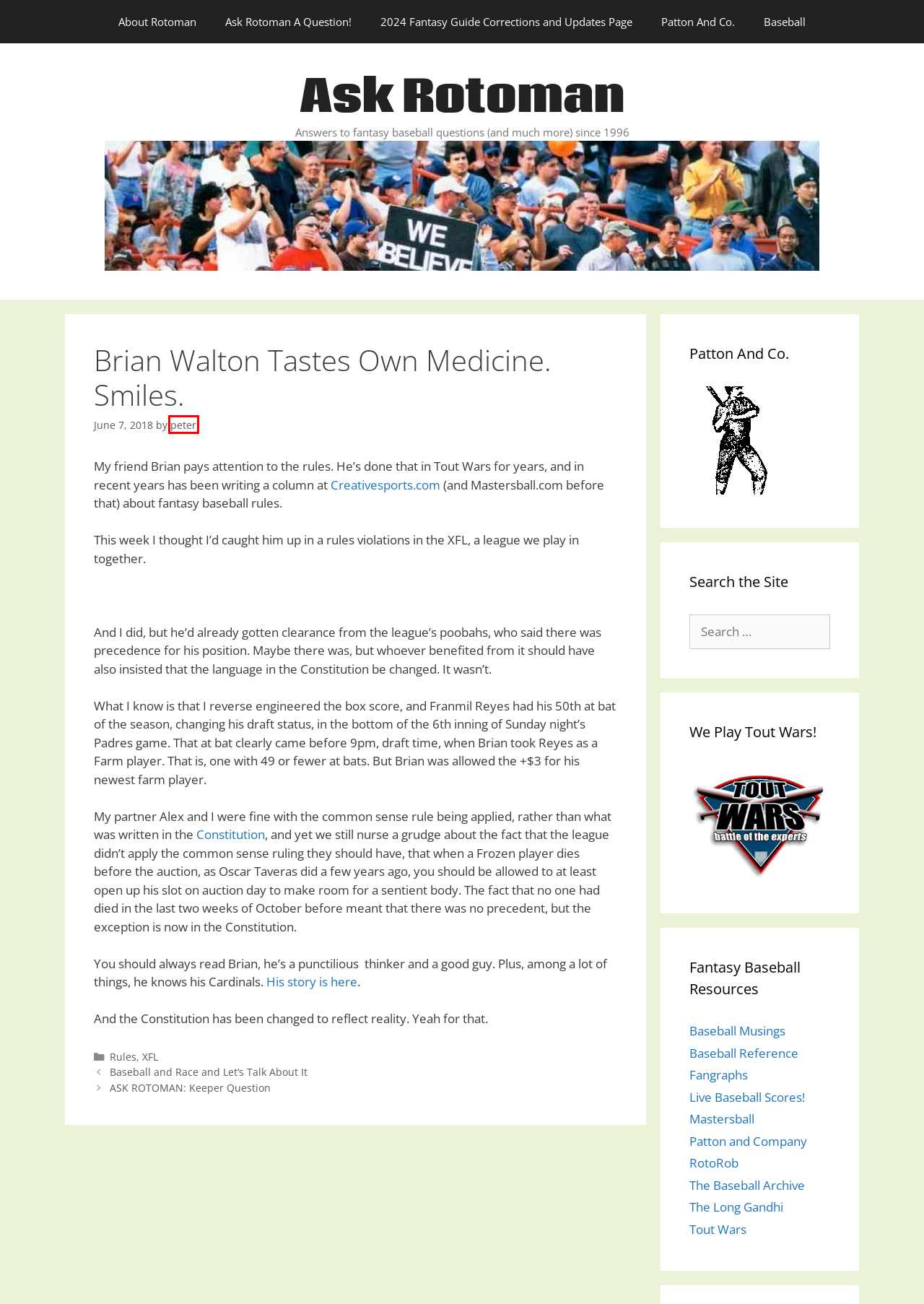Given a webpage screenshot featuring a red rectangle around a UI element, please determine the best description for the new webpage that appears after the element within the bounding box is clicked. The options are:
A. About Rotoman – Ask Rotoman
B. peter – Ask Rotoman
C. Baseball and Race and Let’s Talk About It – Ask Rotoman
D. Creative Sports | Football & Baseball Helmet, Balls, Bats Palm Harbor
E. ASK ROTOMAN: Keeper Question – Ask Rotoman
F. SeanLahman.com
G. Rules – Ask Rotoman
H. XFL: Xperts Fantasy League

B